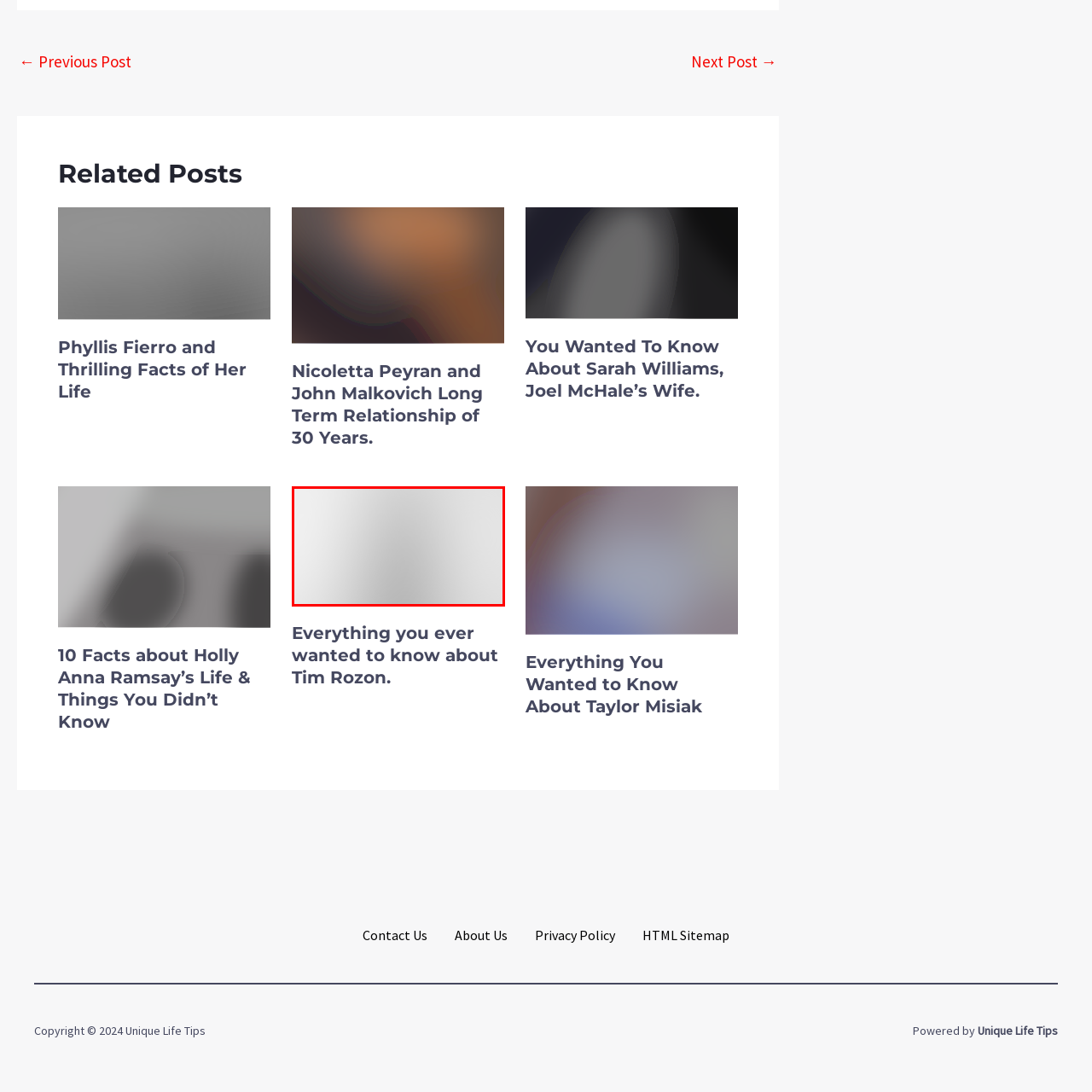What is the purpose of the article?
Focus on the image inside the red bounding box and offer a thorough and detailed answer to the question.

The caption states that the accompanying article aims to enlighten readers about Tim Rozon's life and career, suggesting that the purpose of the article is to provide information and insights about the actor's personal and professional life.